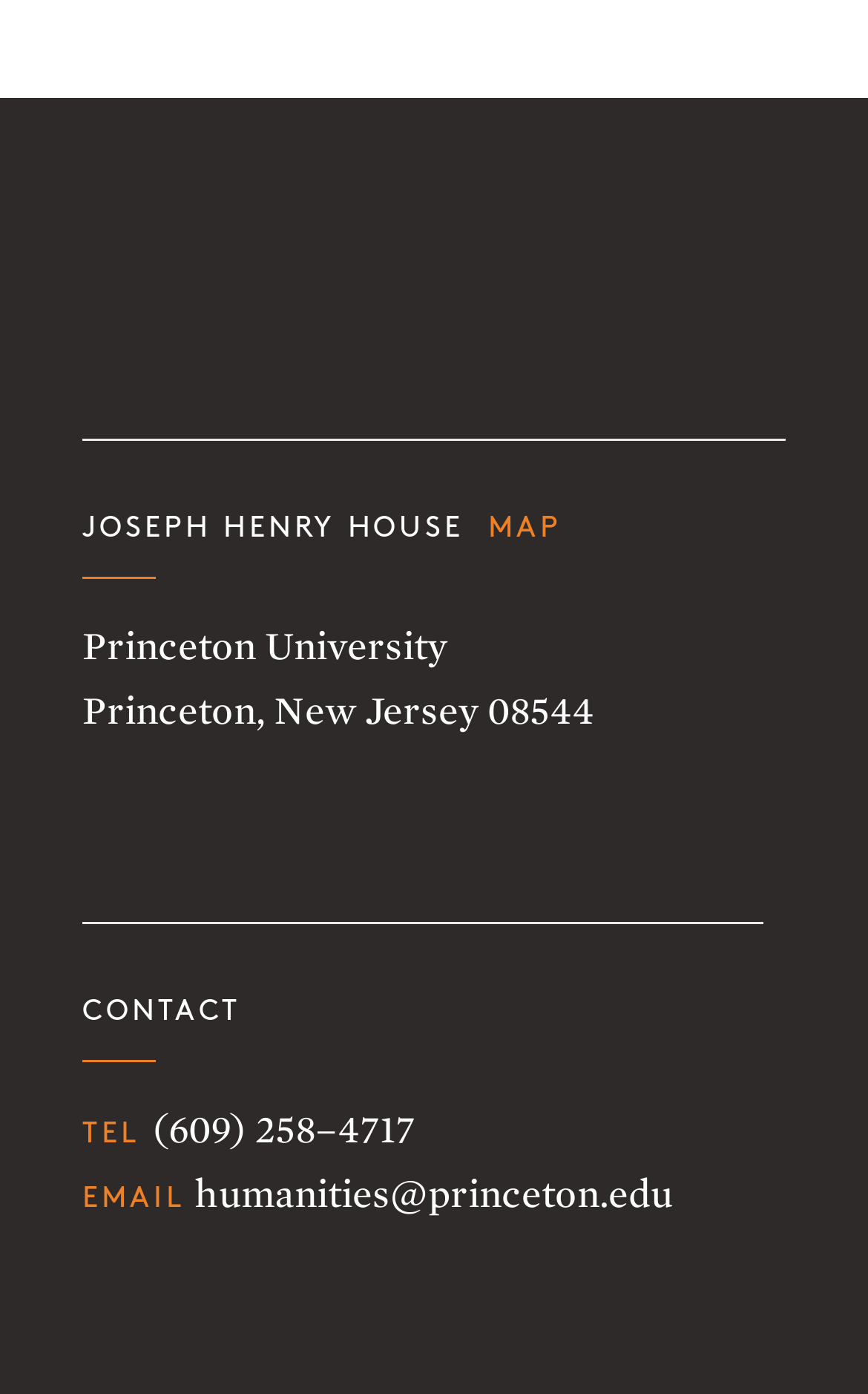What is the university's location?
Refer to the image and answer the question using a single word or phrase.

Princeton, New Jersey 08544